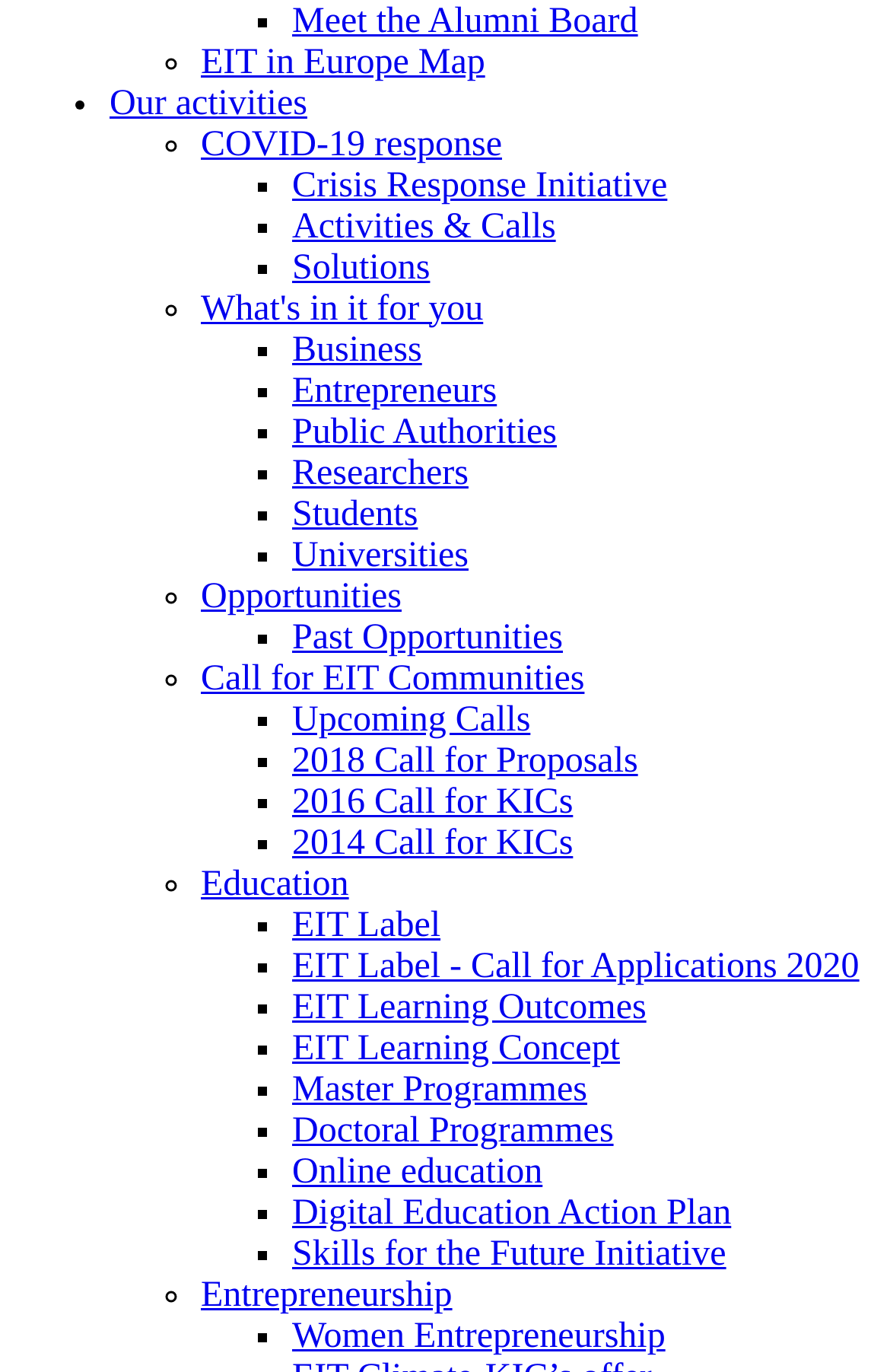Determine the bounding box coordinates for the HTML element mentioned in the following description: "alt="Standing.fr"". The coordinates should be a list of four floats ranging from 0 to 1, represented as [left, top, right, bottom].

None